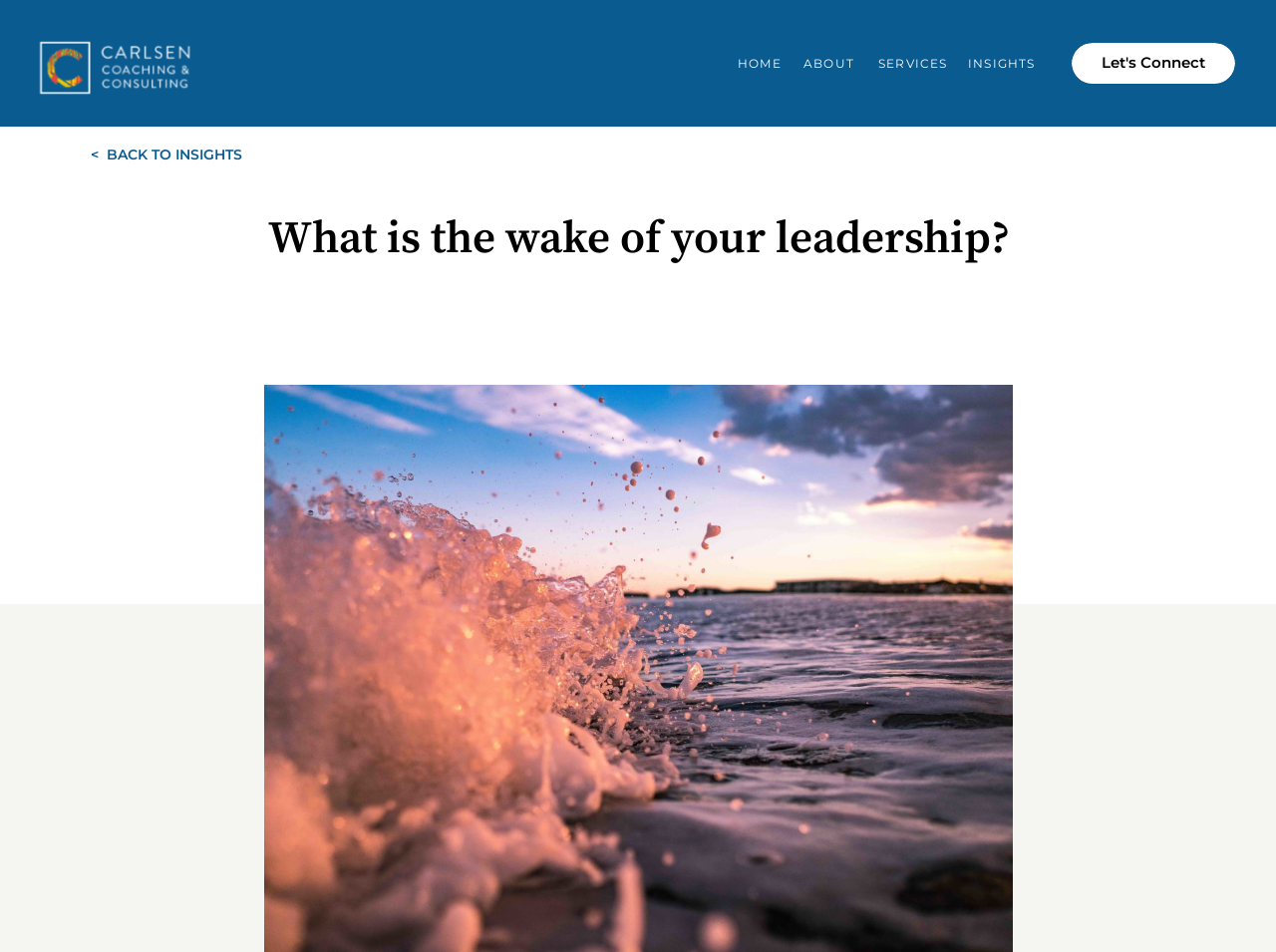Please find the main title text of this webpage.

What is the wake of your leadership?